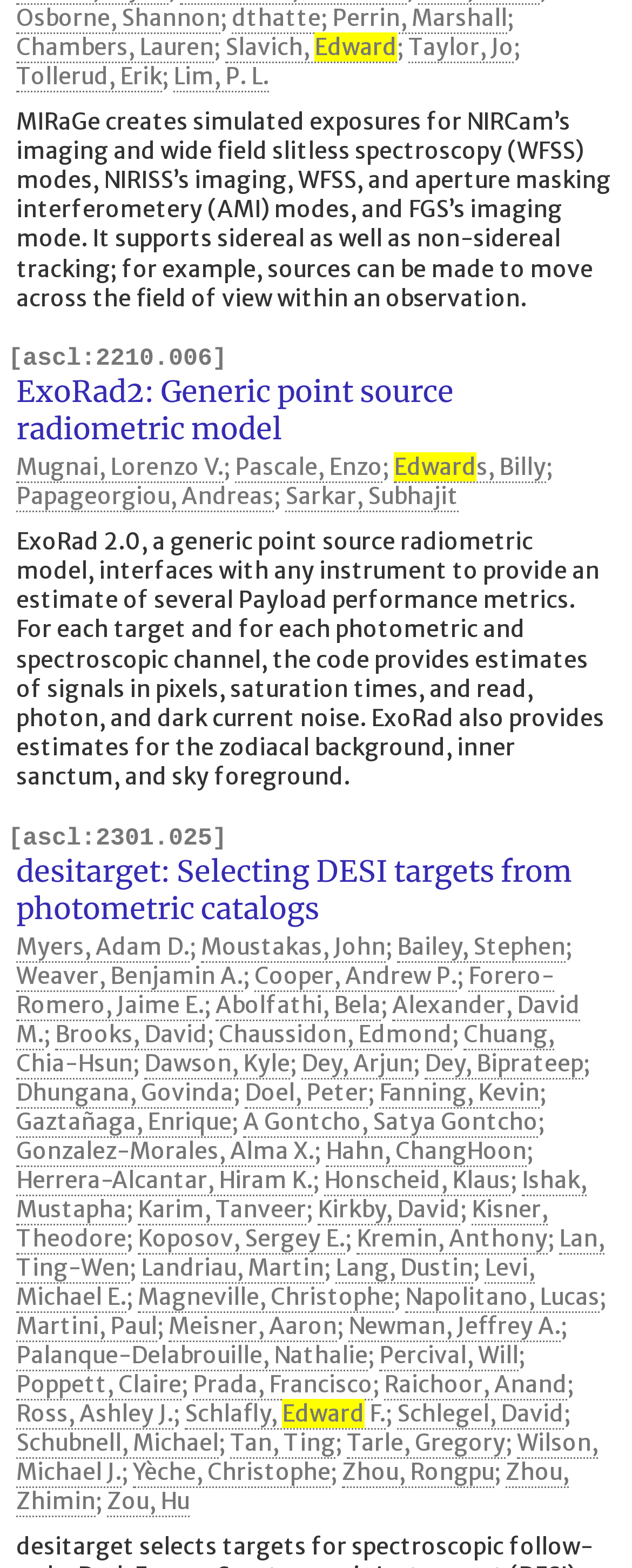Answer the question below in one word or phrase:
What is MIRaGe used for?

Simulated exposures